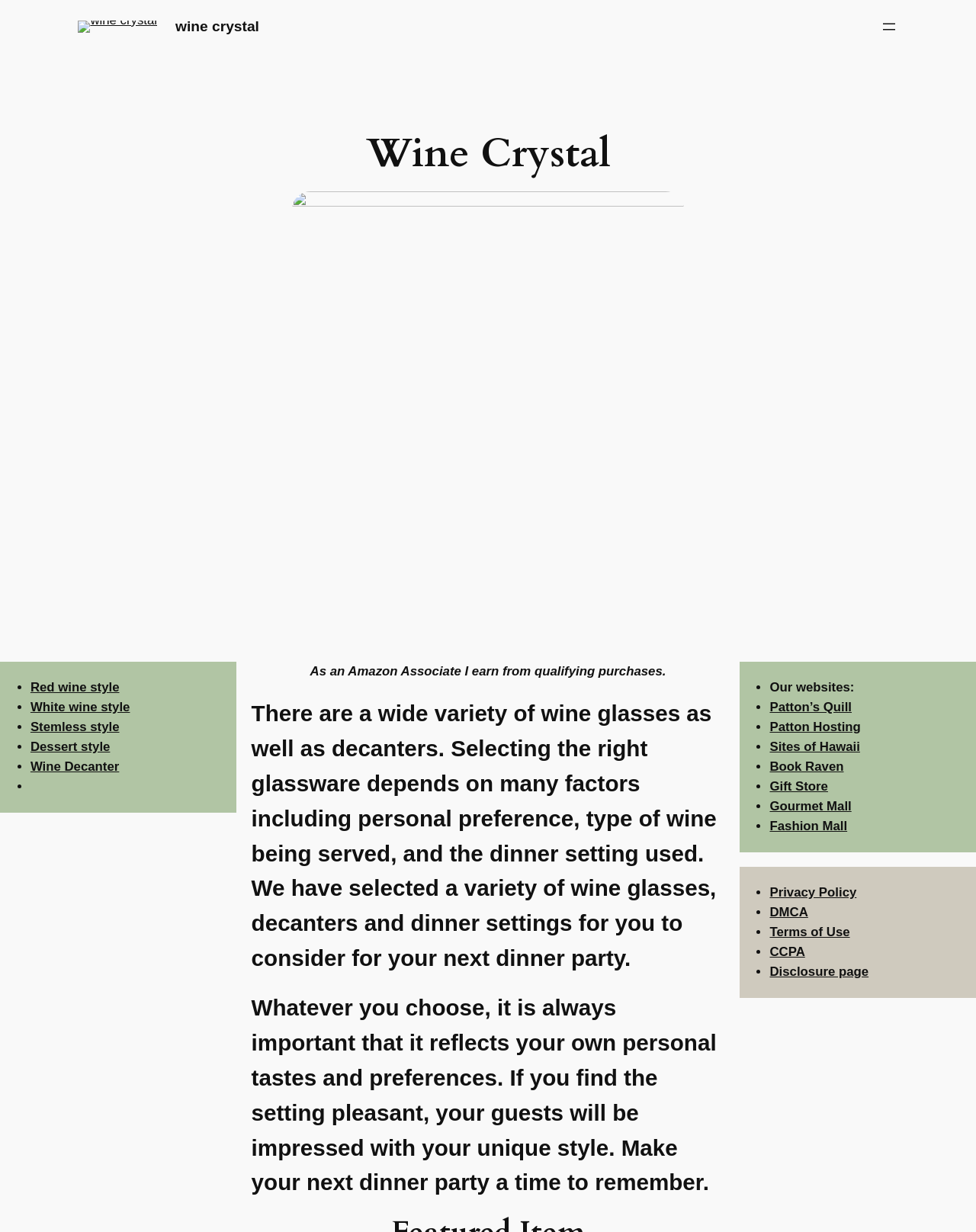Provide a thorough description of the webpage's content and layout.

This webpage is about wine crystal and dinner settings. At the top left, there is a link and an image with the text "wine crystal". On the top right, there is a navigation menu with an "Open menu" button. 

Below the navigation menu, there is a main section that takes up most of the page. In the top center of this section, there is a heading that reads "Wine Crystal". Below the heading, there is a figure that likely contains an image related to wine crystal.

To the right of the figure, there is a list of links to different types of wine glasses and decanters, including "Red wine style", "White wine style", "Stemless style", "Dessert style", and "Wine Decanter". Each link is preceded by a bullet point.

Below the list of links, there are three paragraphs of text. The first paragraph explains that there are many types of wine glasses and decanters, and that selecting the right one depends on personal preference, type of wine, and dinner setting. The second paragraph emphasizes the importance of choosing a setting that reflects one's personal taste and preferences. The third paragraph encourages the reader to make their next dinner party a memorable one.

On the right side of the page, there is a list of links to other websites, including "Patton’s Quill", "Patton Hosting", "Sites of Hawaii", "Book Raven", "Gift Store", "Gourmet Mall", and "Fashion Mall". Each link is preceded by a bullet point. Below this list, there are additional links to "Privacy Policy", "DMCA", "Terms of Use", "CCPA", and "Disclosure page".